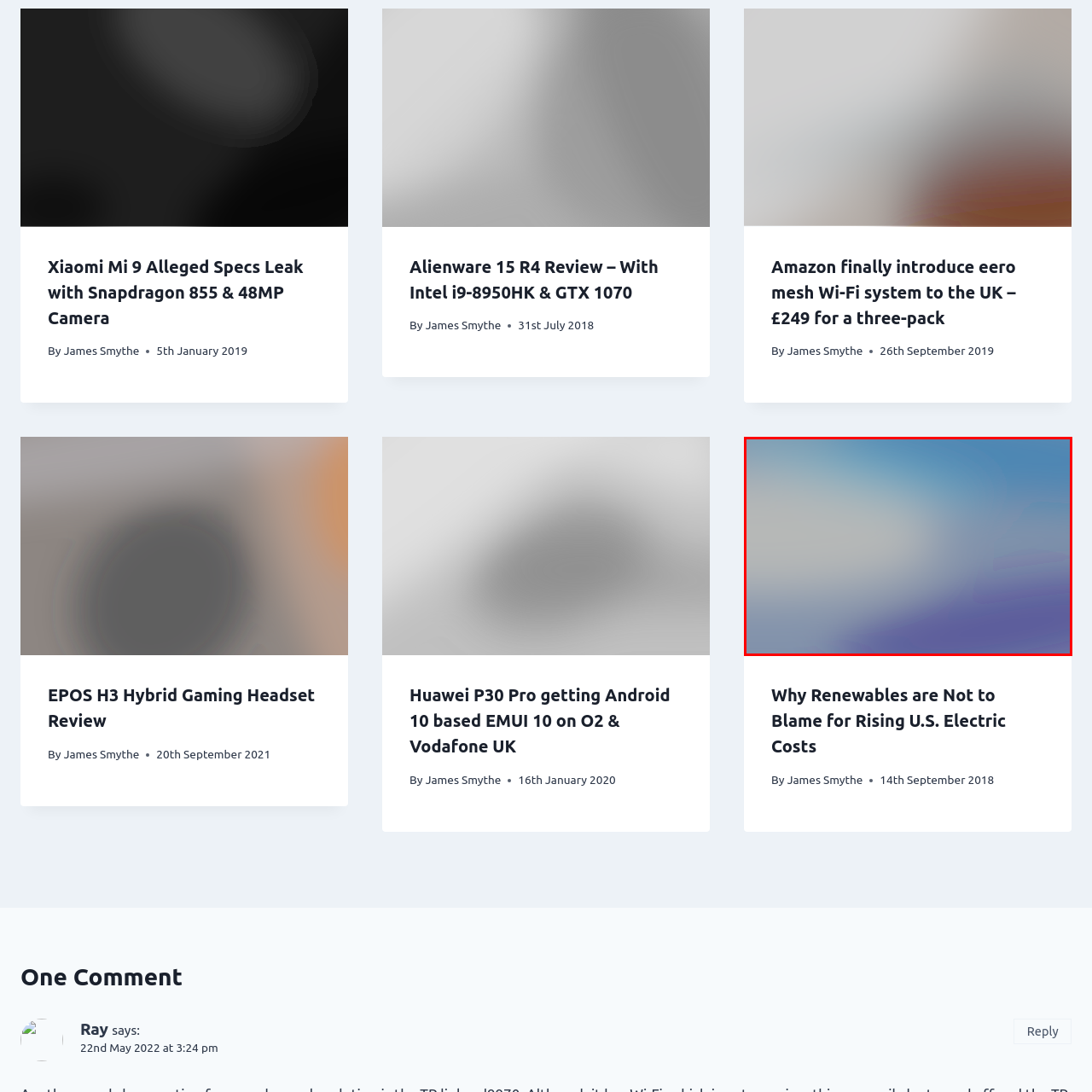Offer a thorough and descriptive summary of the image captured in the red bounding box.

The image features a soft gradient background that transitions from light blue to darker shades, creating a serene and calming atmosphere. This visually appealing design complements the article titled "Why Renewables are Not to Blame for Rising U.S. Electric Costs," authored by James Smythe, published on 14th September 2018. The image serves as a backdrop for discussing renewable energy and its impact on electricity costs, encouraging readers to engage with the subject matter in a visually soothing environment.